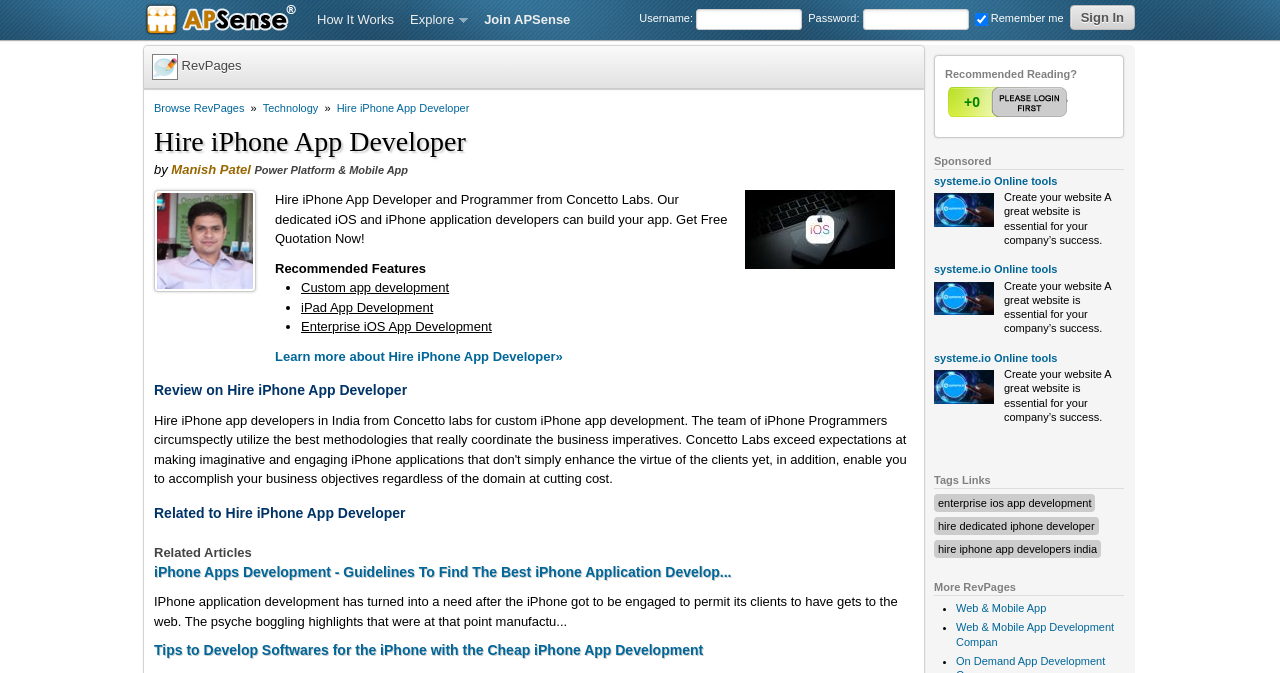Identify the bounding box coordinates of the clickable region to carry out the given instruction: "Sign In".

[0.836, 0.007, 0.887, 0.045]